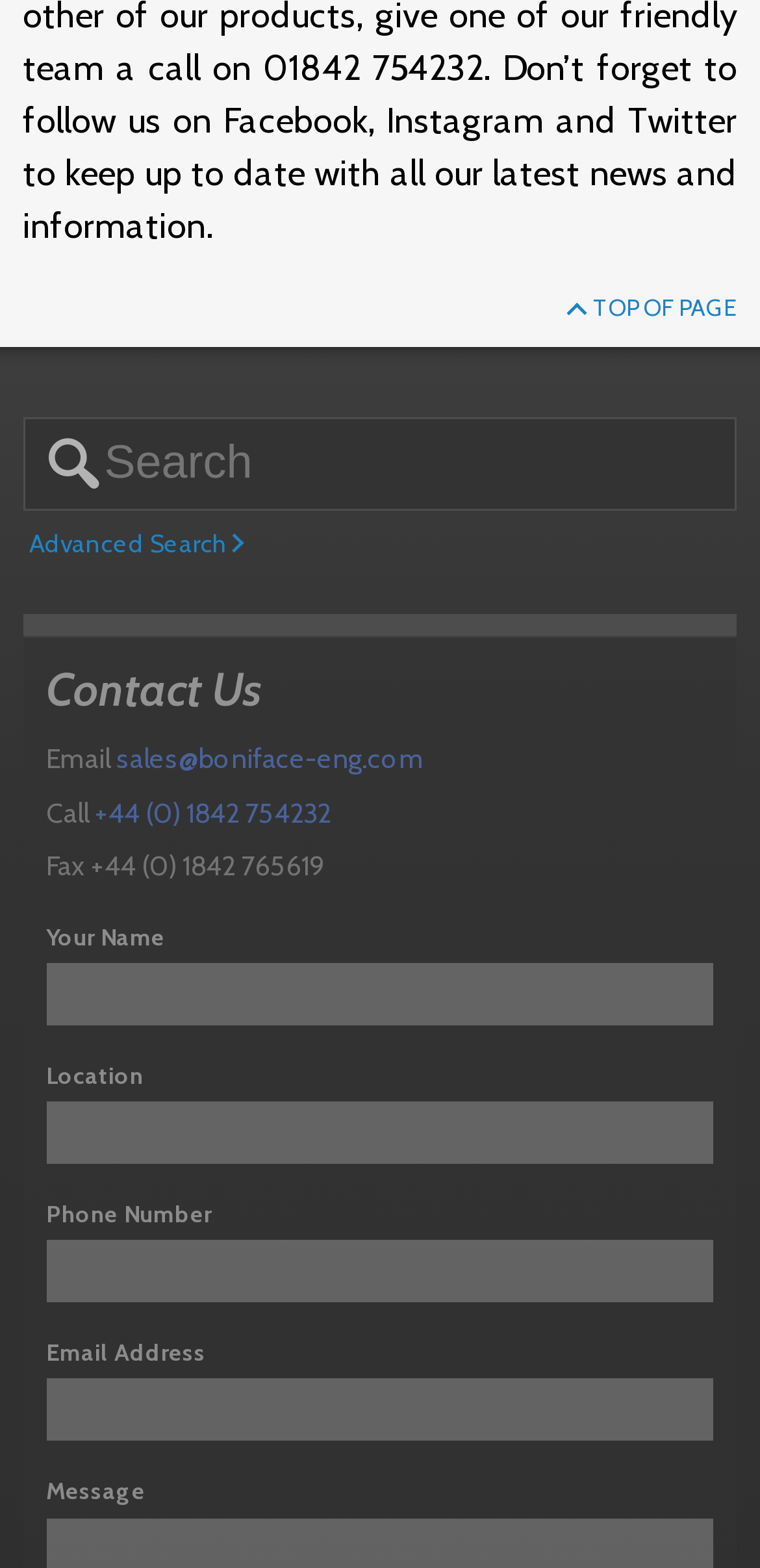Please specify the coordinates of the bounding box for the element that should be clicked to carry out this instruction: "Enter your name". The coordinates must be four float numbers between 0 and 1, formatted as [left, top, right, bottom].

[0.061, 0.615, 0.939, 0.655]